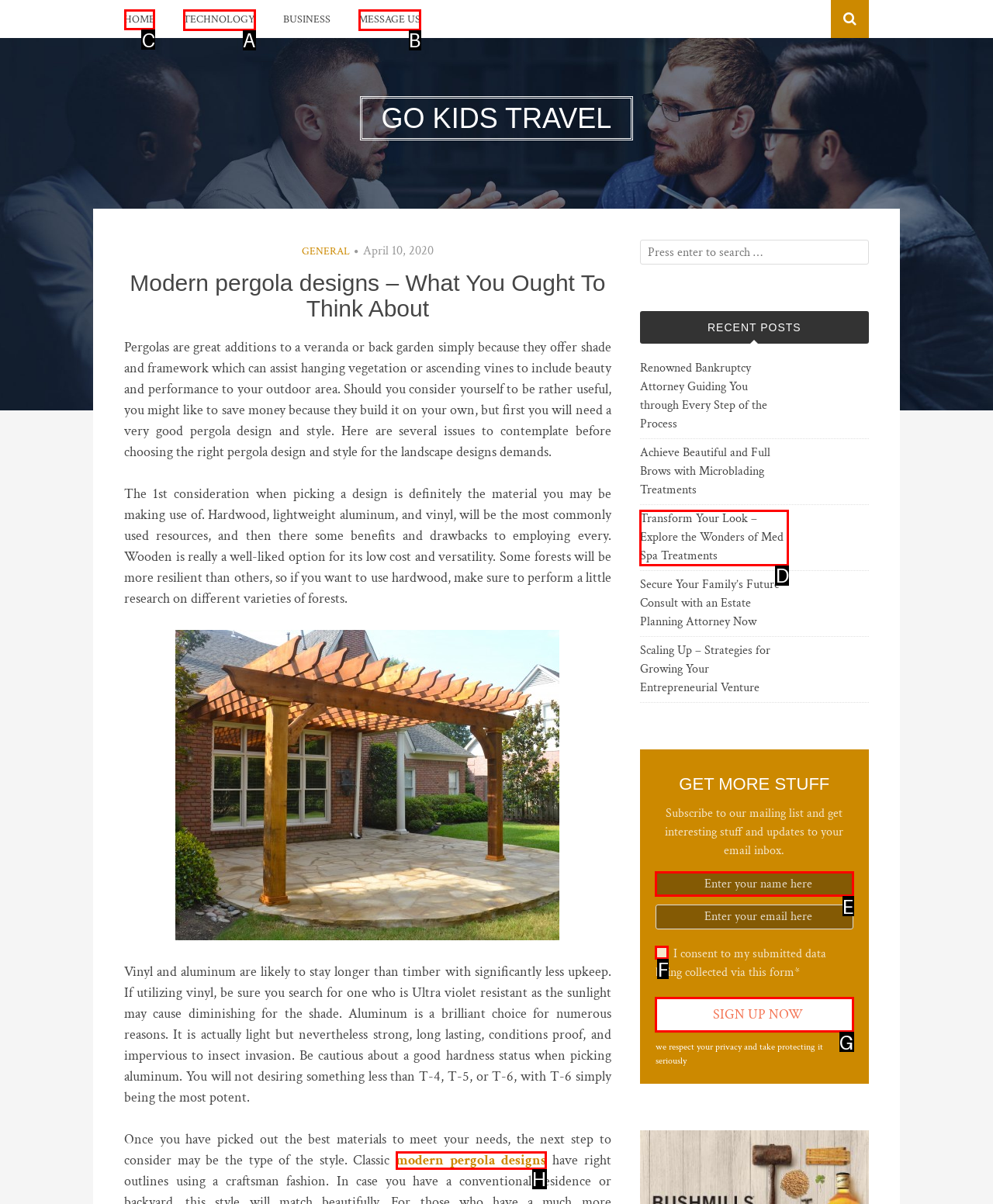For the instruction: Click on HOME, determine the appropriate UI element to click from the given options. Respond with the letter corresponding to the correct choice.

C